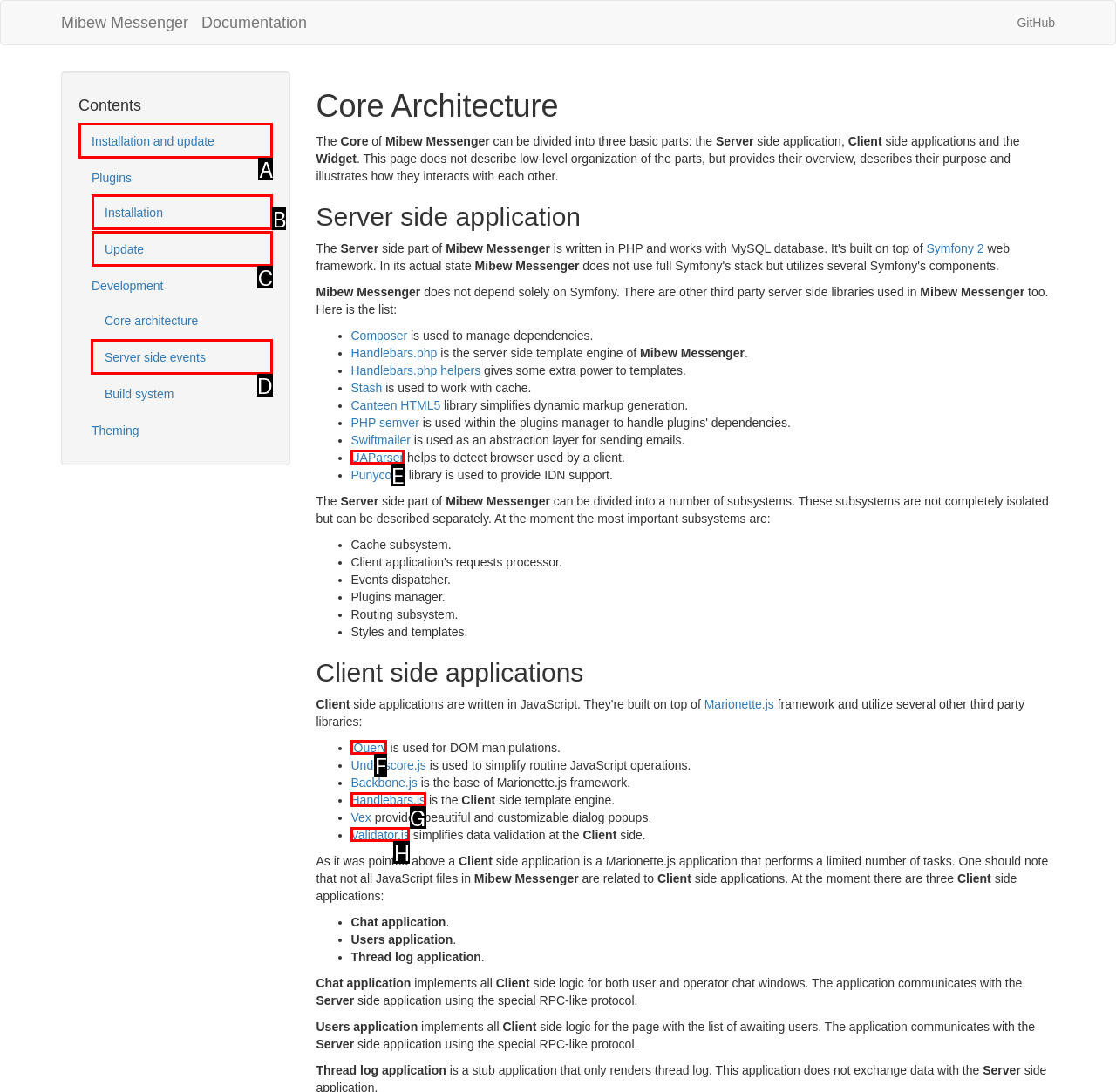Choose the HTML element that should be clicked to accomplish the task: Learn about Server side events. Answer with the letter of the chosen option.

D